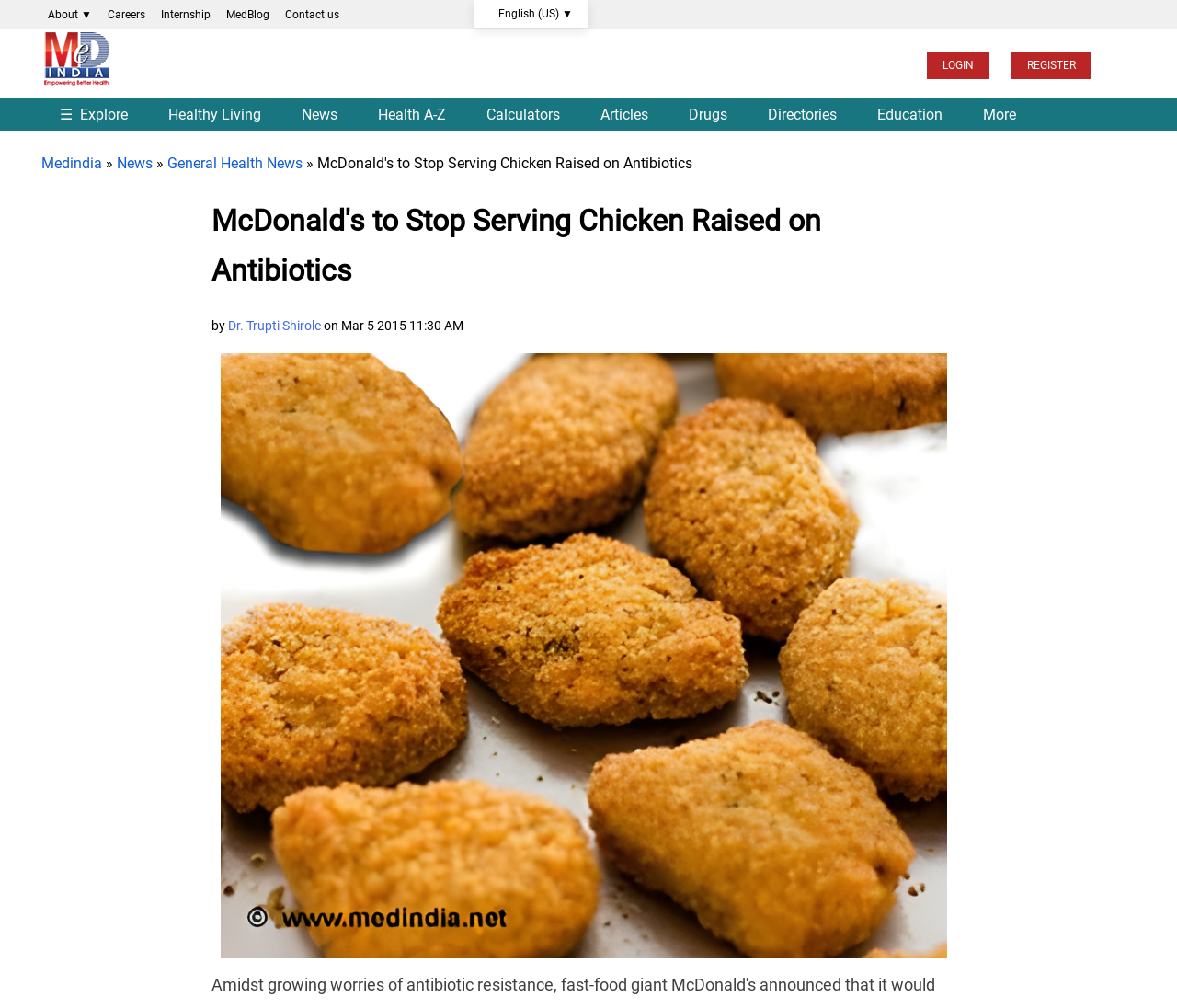Determine the bounding box coordinates for the area that needs to be clicked to fulfill this task: "Click on About". The coordinates must be given as four float numbers between 0 and 1, i.e., [left, top, right, bottom].

[0.035, 0.001, 0.084, 0.028]